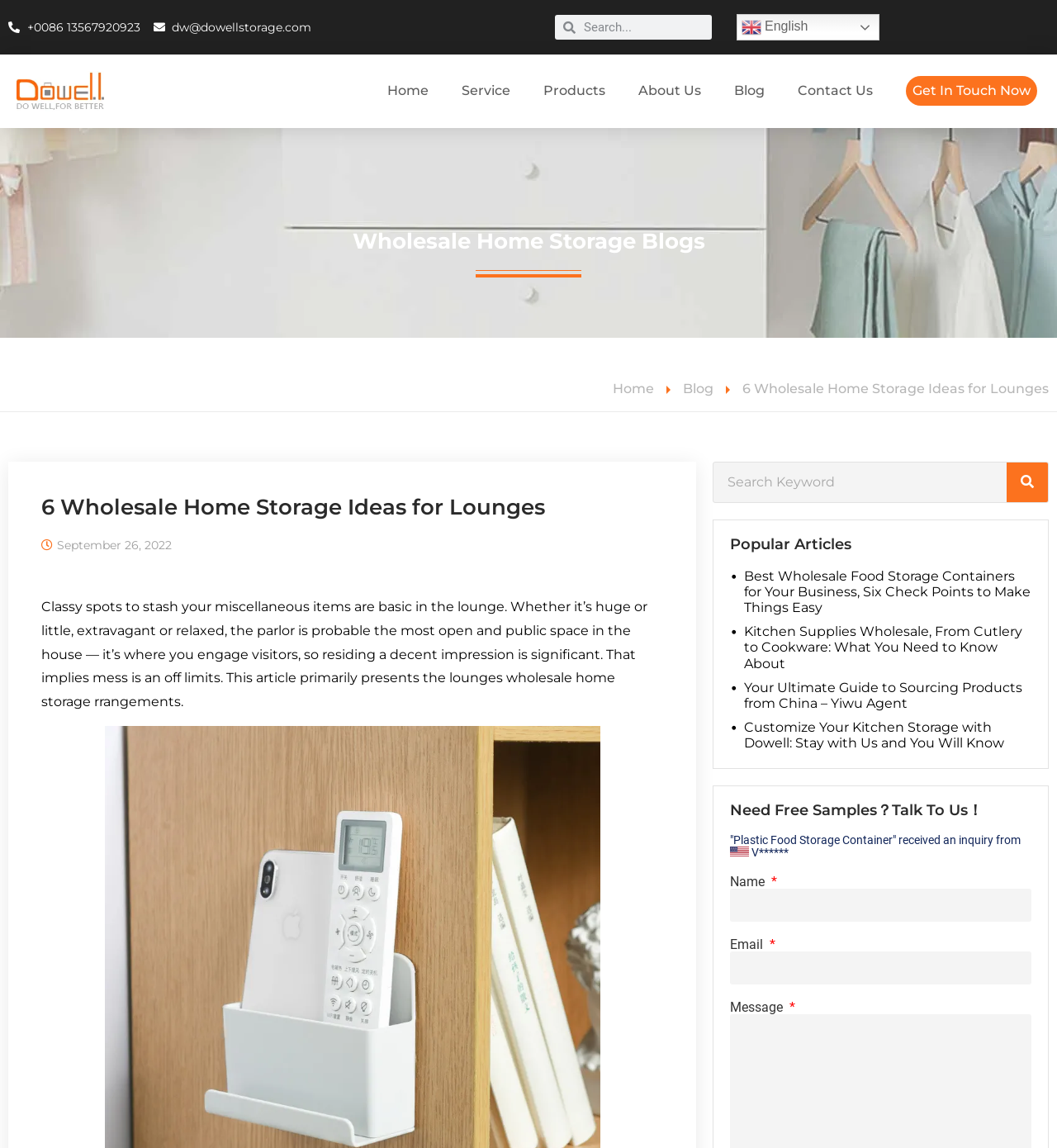Can you pinpoint the bounding box coordinates for the clickable element required for this instruction: "Read the blog post about 6 wholesale home storage ideas for lounges"? The coordinates should be four float numbers between 0 and 1, i.e., [left, top, right, bottom].

[0.039, 0.431, 0.628, 0.453]